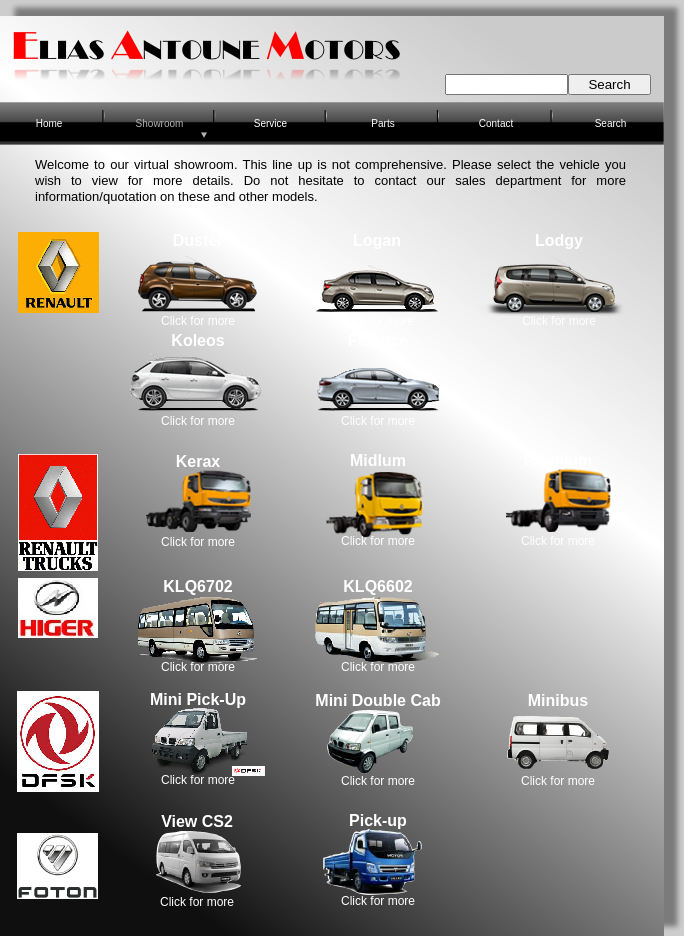What is the purpose of the clickable options?
Please analyze the image and answer the question with as much detail as possible.

The caption states that each vehicle is accompanied by a clickable option for more details, implying that the purpose of these options is to provide potential customers with additional information about the vehicles.